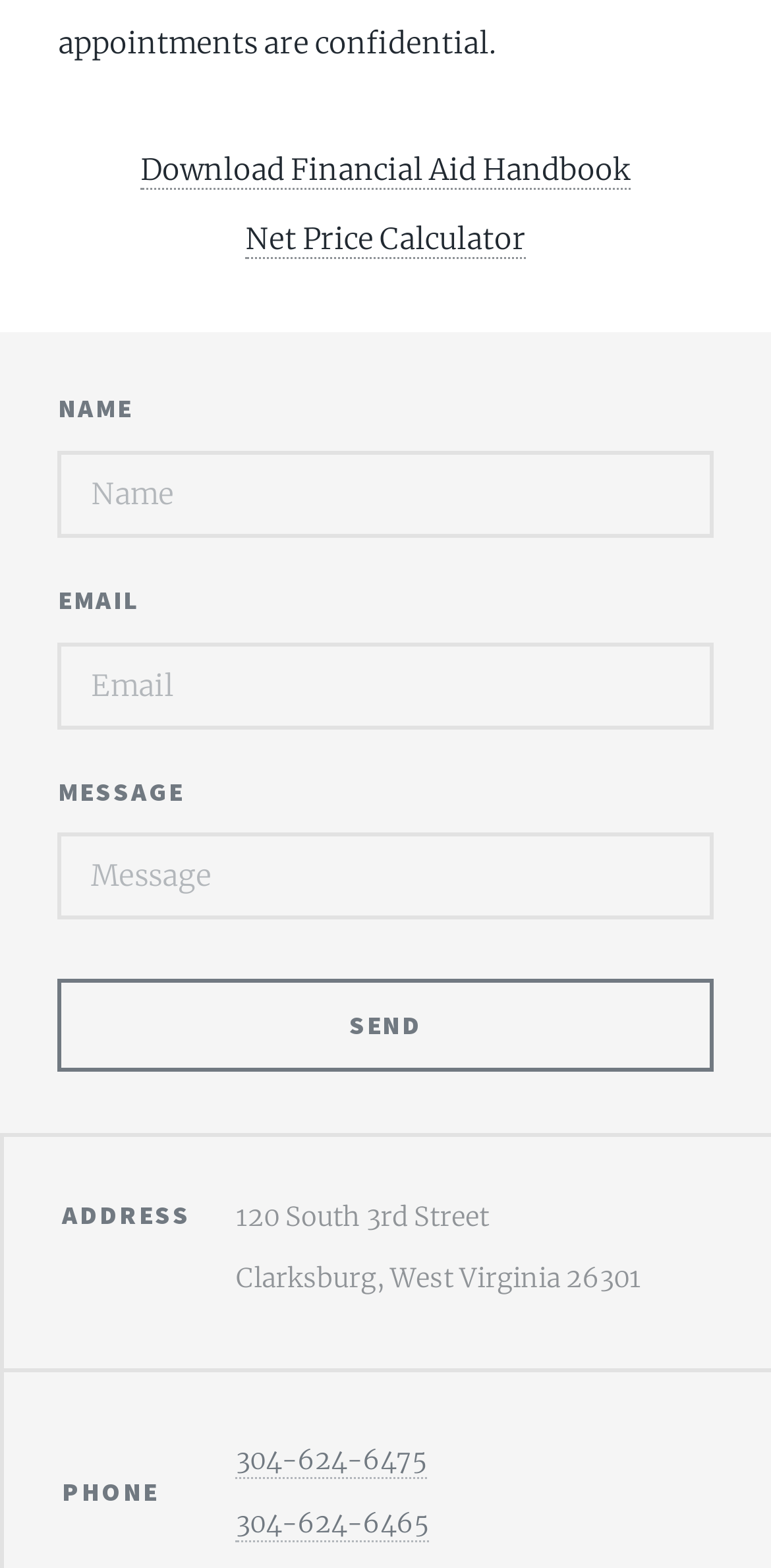Bounding box coordinates are specified in the format (top-left x, top-left y, bottom-right x, bottom-right y). All values are floating point numbers bounded between 0 and 1. Please provide the bounding box coordinate of the region this sentence describes: parent_node: NAME name="ctl00$x_name" placeholder="Name"

[0.075, 0.287, 0.925, 0.343]